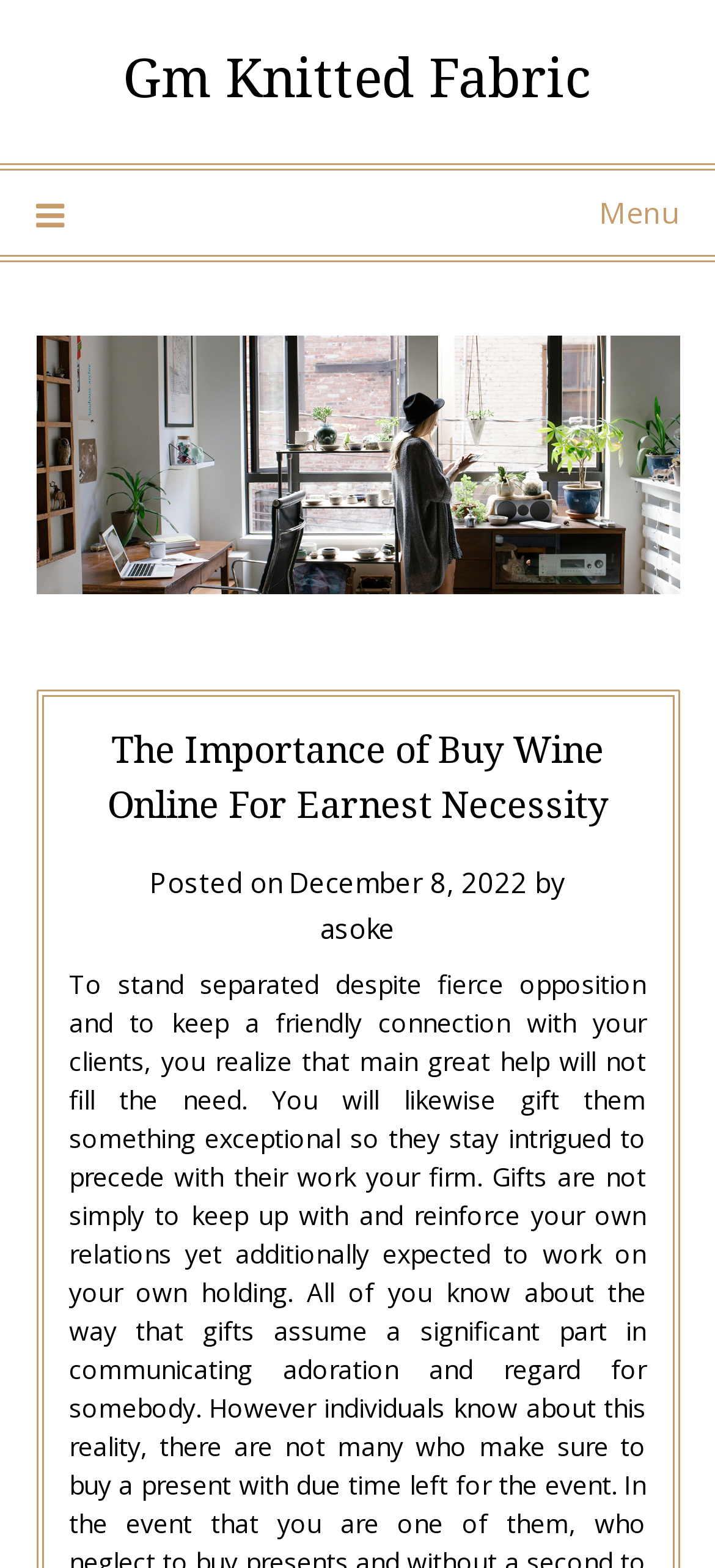Using the element description Menu, predict the bounding box coordinates for the UI element. Provide the coordinates in (top-left x, top-left y, bottom-right x, bottom-right y) format with values ranging from 0 to 1.

[0.05, 0.108, 0.95, 0.162]